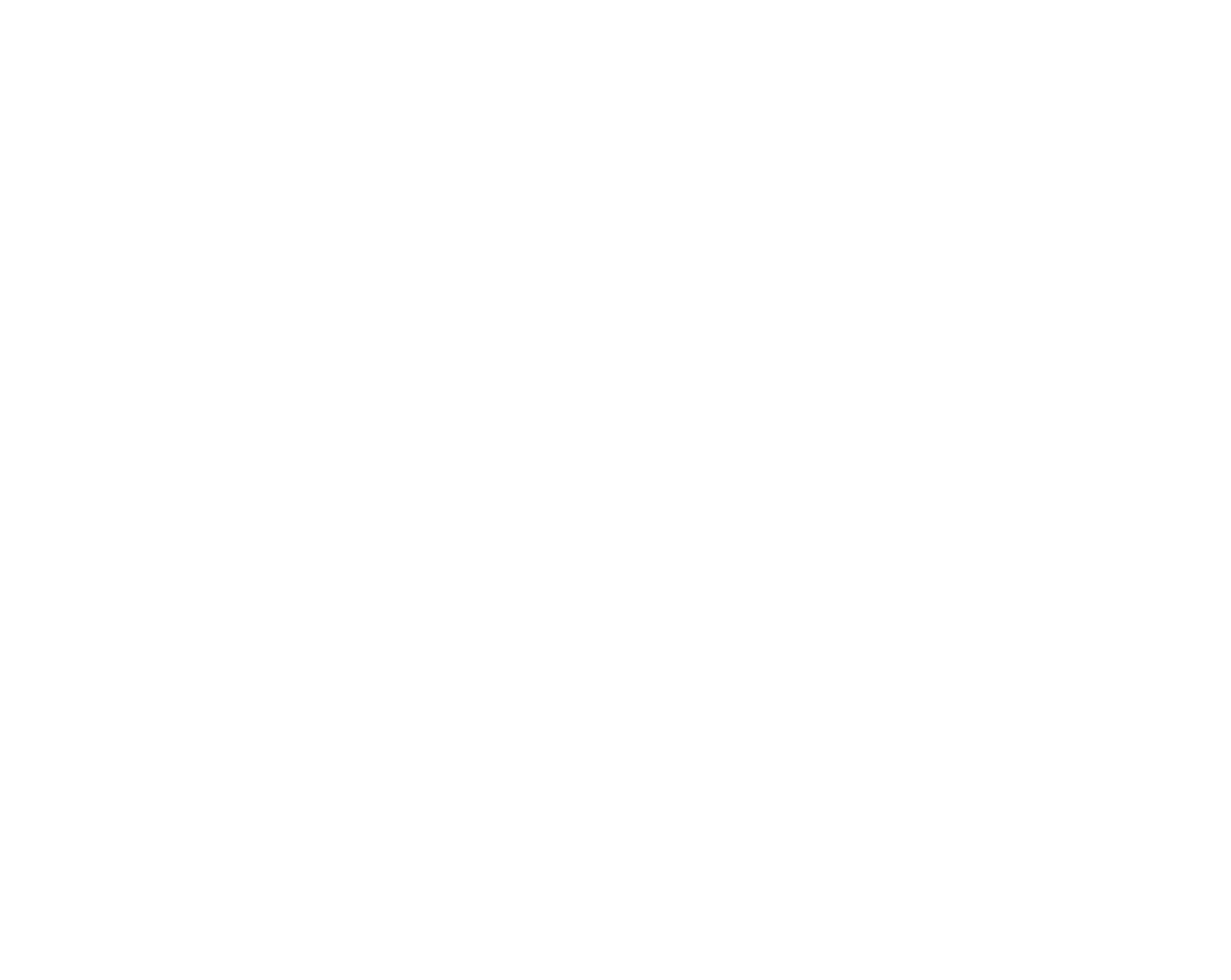Please locate the bounding box coordinates of the region I need to click to follow this instruction: "Email hei@oslonh.no".

[0.009, 0.487, 0.1, 0.507]